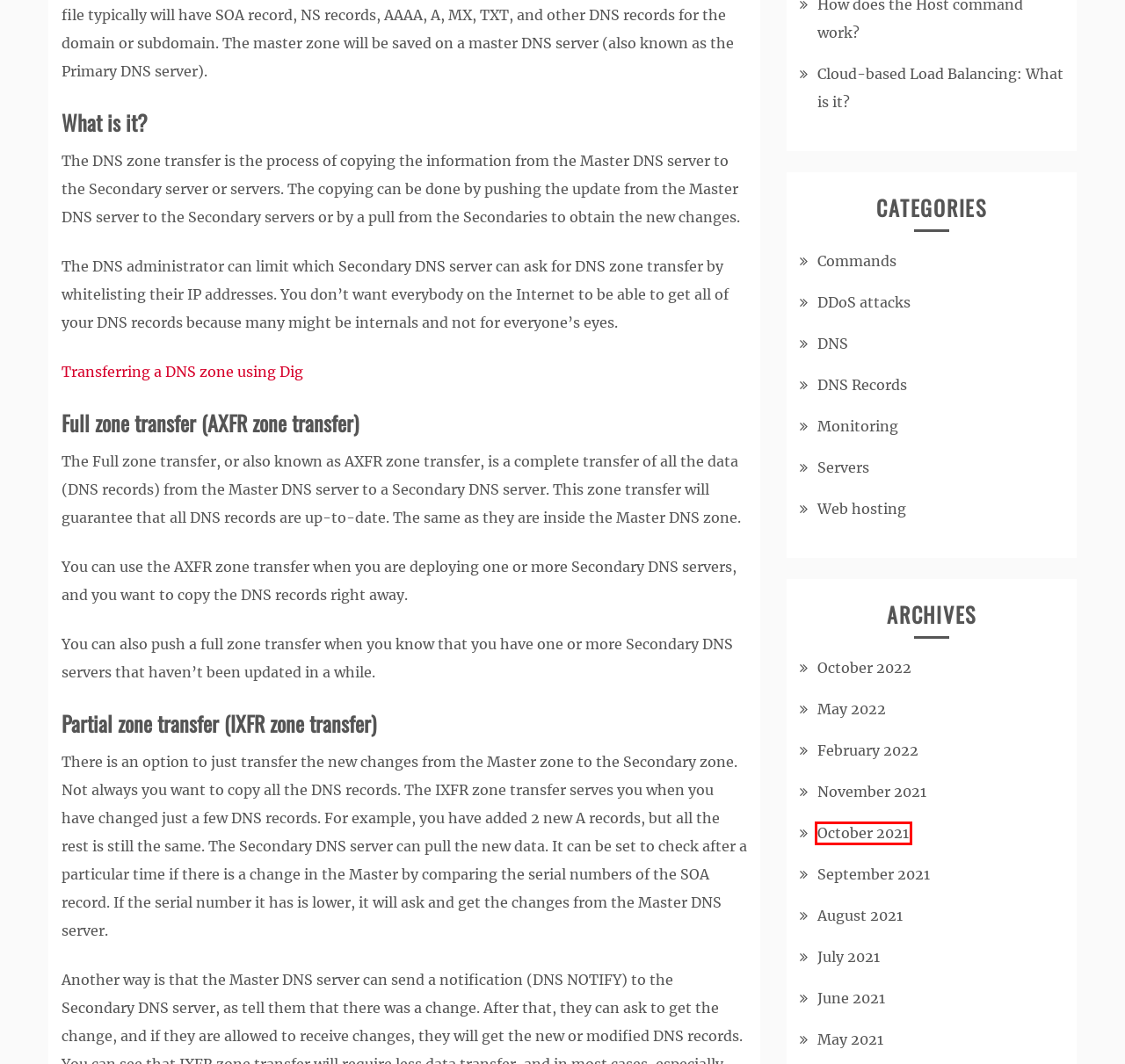Examine the webpage screenshot and identify the UI element enclosed in the red bounding box. Pick the webpage description that most accurately matches the new webpage after clicking the selected element. Here are the candidates:
A. October 2021 - FATECH
B. August 2021 - FATECH
C. February 2022 - FATECH
D. Web hosting Archives - FATECH
E. May 2021 - FATECH
F. June 2021 - FATECH
G. September 2021 - FATECH
H. Servers Archives - FATECH

A